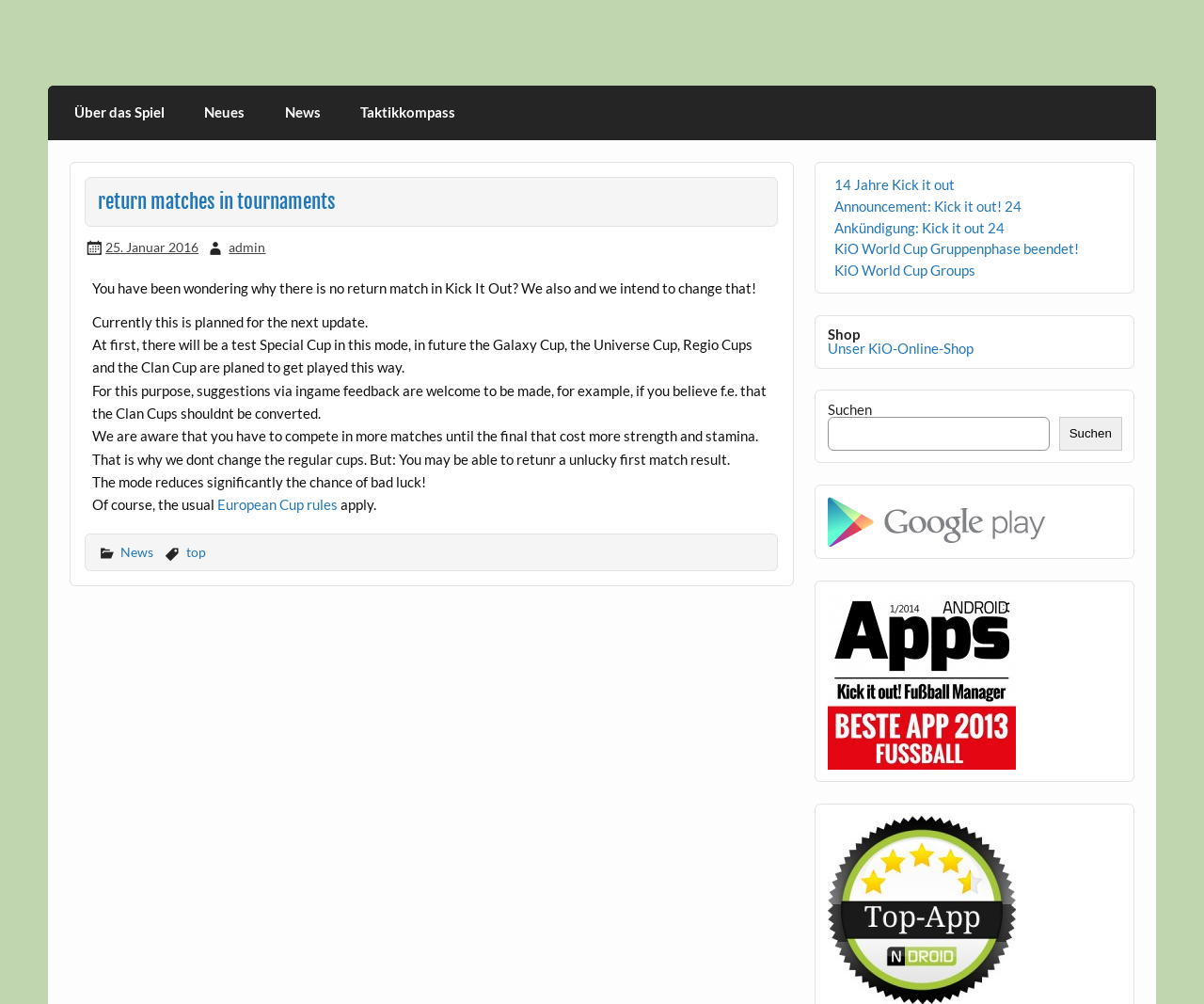What is the name of the cup mentioned alongside the Galaxy Cup and Universe Cup?
Look at the image and construct a detailed response to the question.

The text 'At first, there will be a test Special Cup in this mode, in future the Galaxy Cup, the Universe Cup, Regio Cups and the Clan Cup are planed to get played this way.' mentions the Regio Cup alongside the Galaxy Cup and Universe Cup.